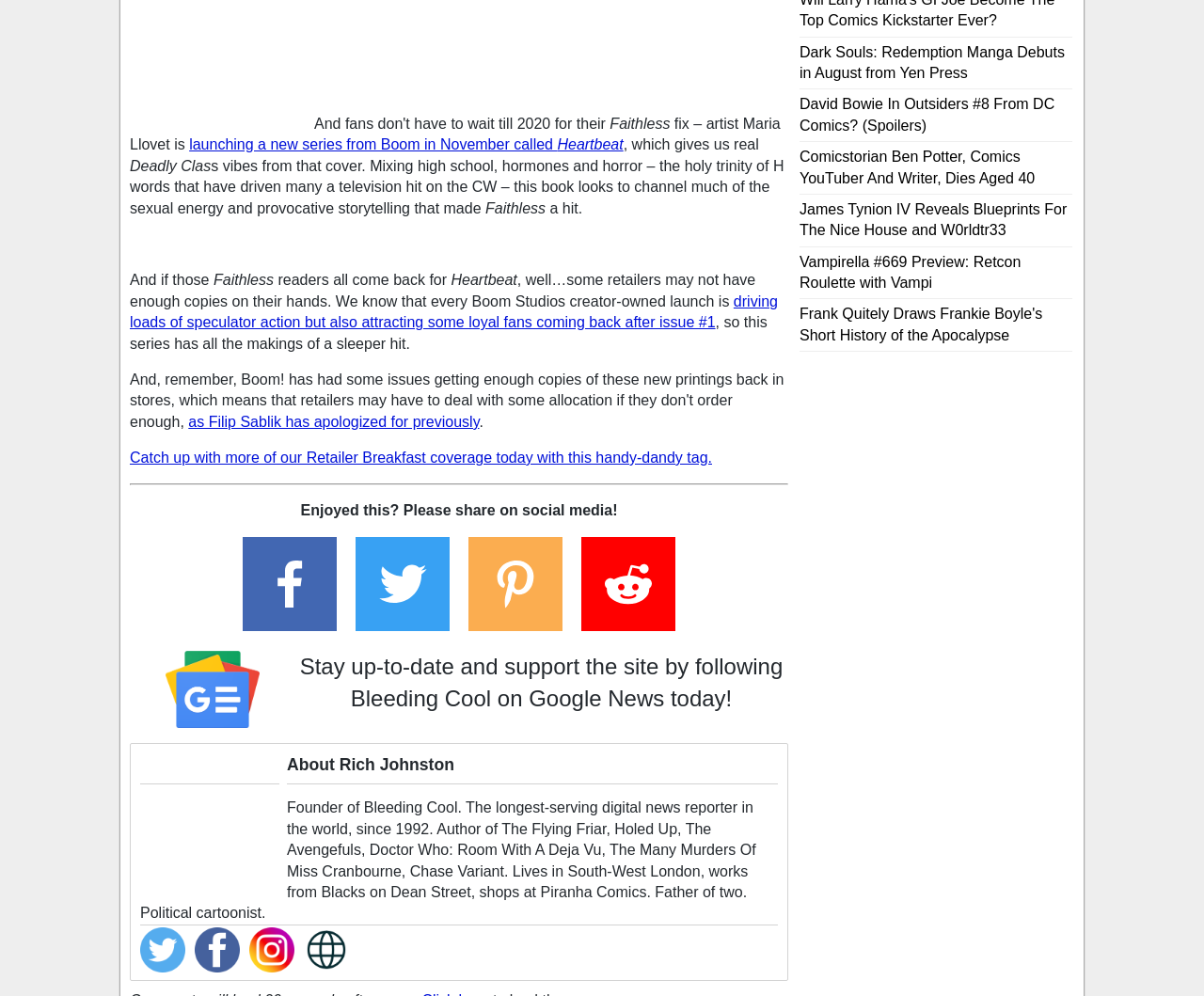What is the name of the social media platform with a bird logo?
Offer a detailed and exhaustive answer to the question.

The name of the social media platform with a bird logo is obtained by reading the image element that represents the logo, which is located next to the text 'twitter'.